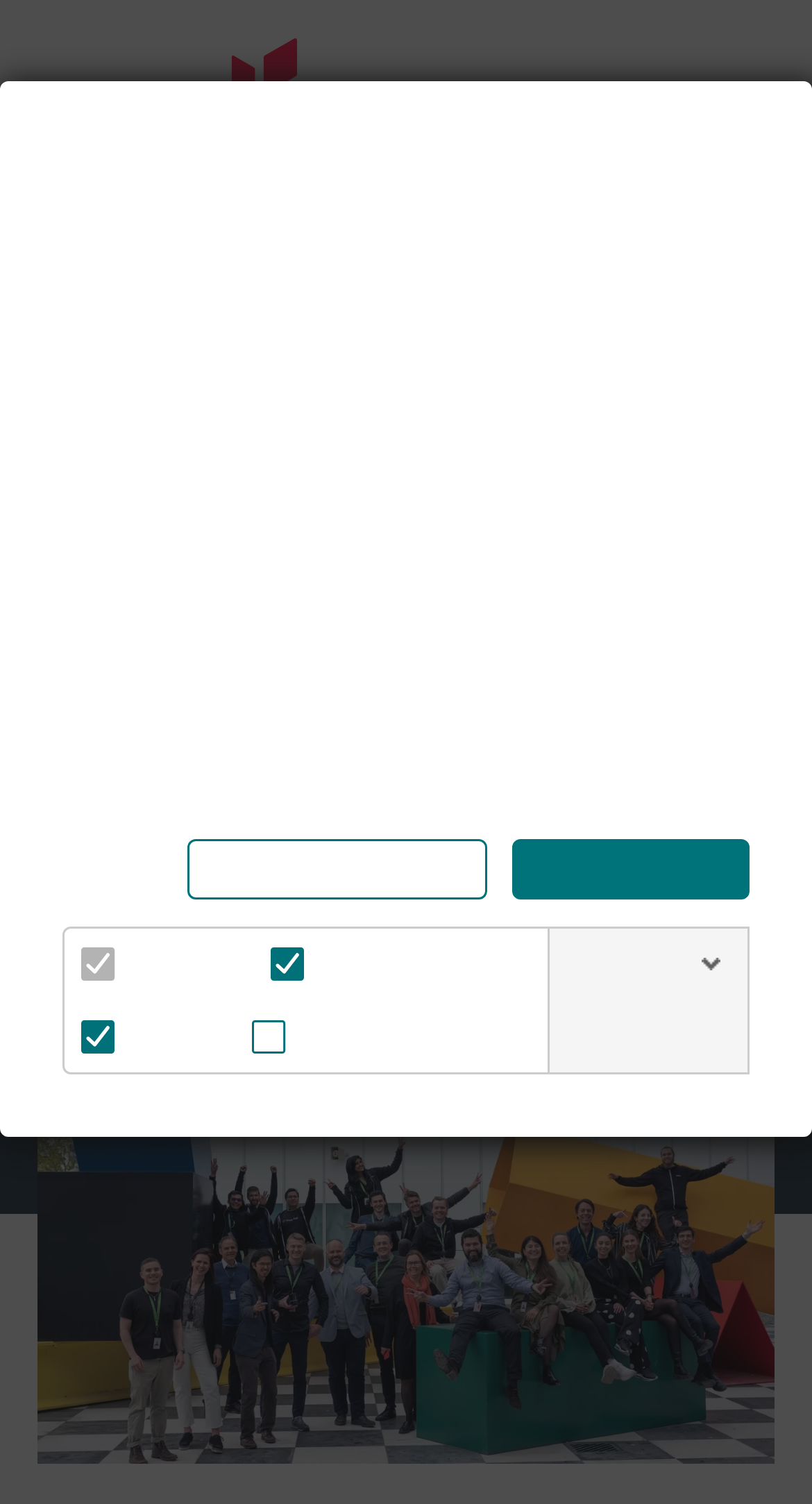What is the description of the image on the webpage?
From the screenshot, supply a one-word or short-phrase answer.

Group photo - Techstars Class of 2022